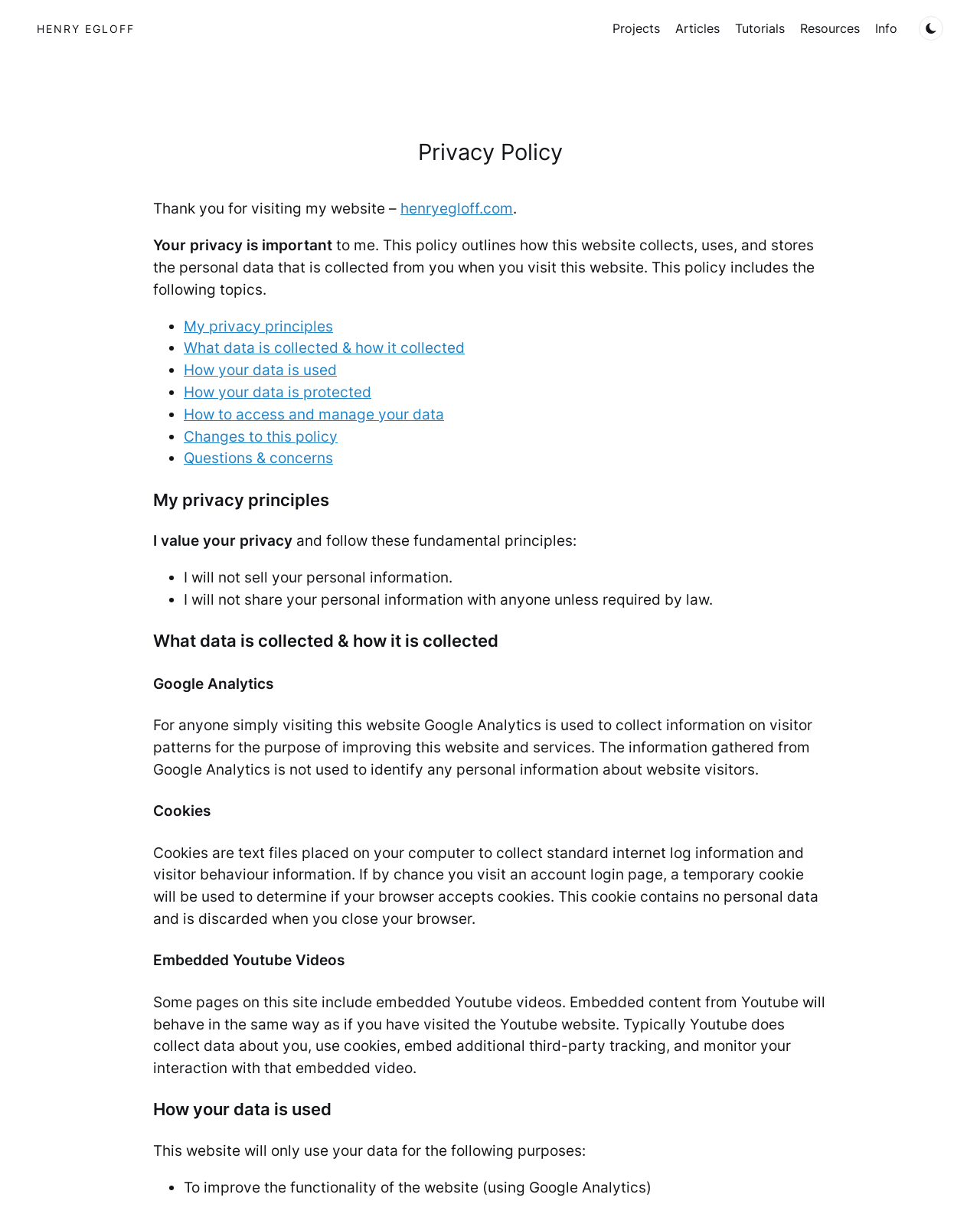Give a concise answer using one word or a phrase to the following question:
What happens when you visit an account login page on this website?

A temporary cookie is used